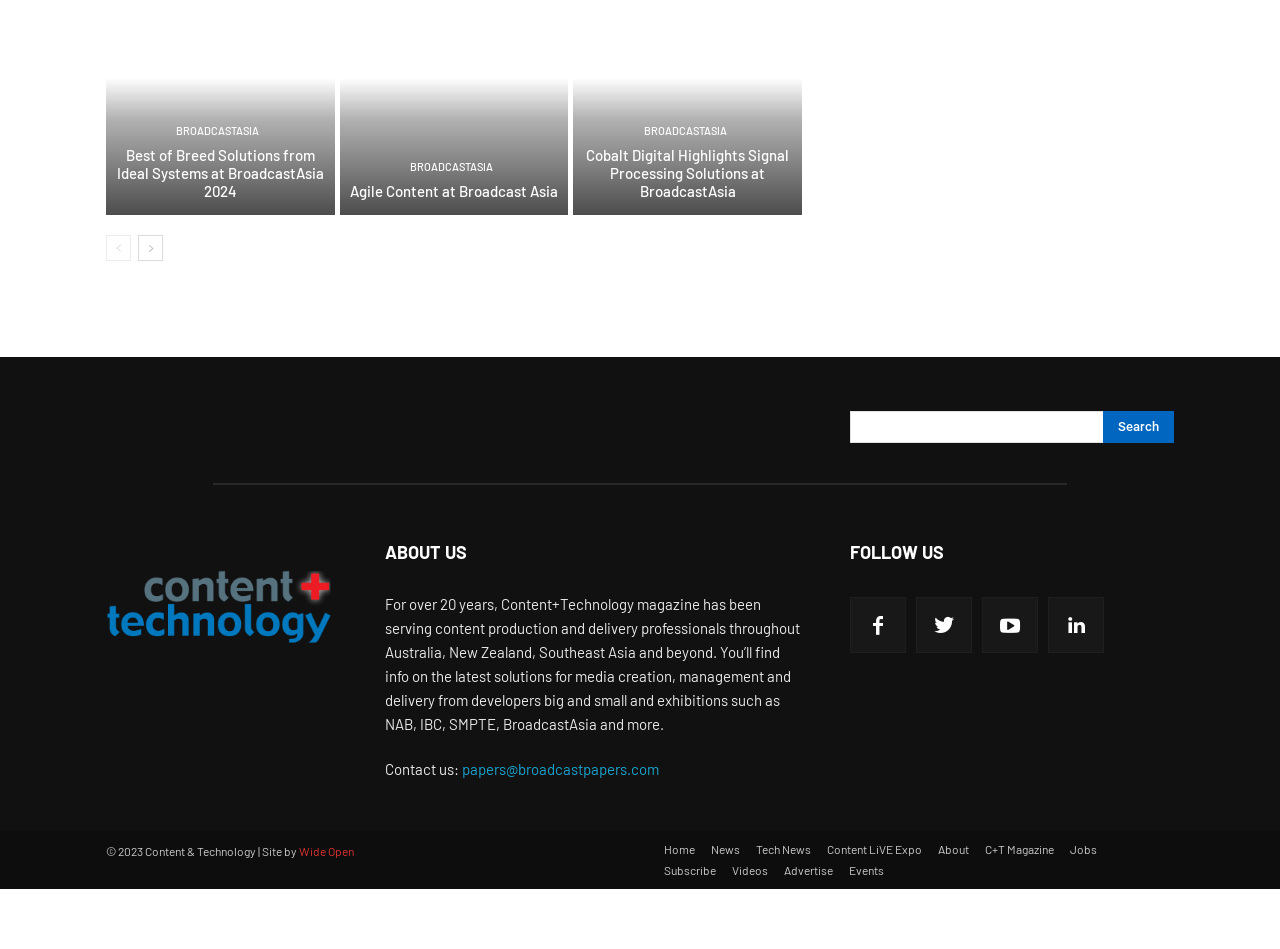Determine the bounding box coordinates for the clickable element to execute this instruction: "Search for something". Provide the coordinates as four float numbers between 0 and 1, i.e., [left, top, right, bottom].

[0.664, 0.433, 0.917, 0.467]